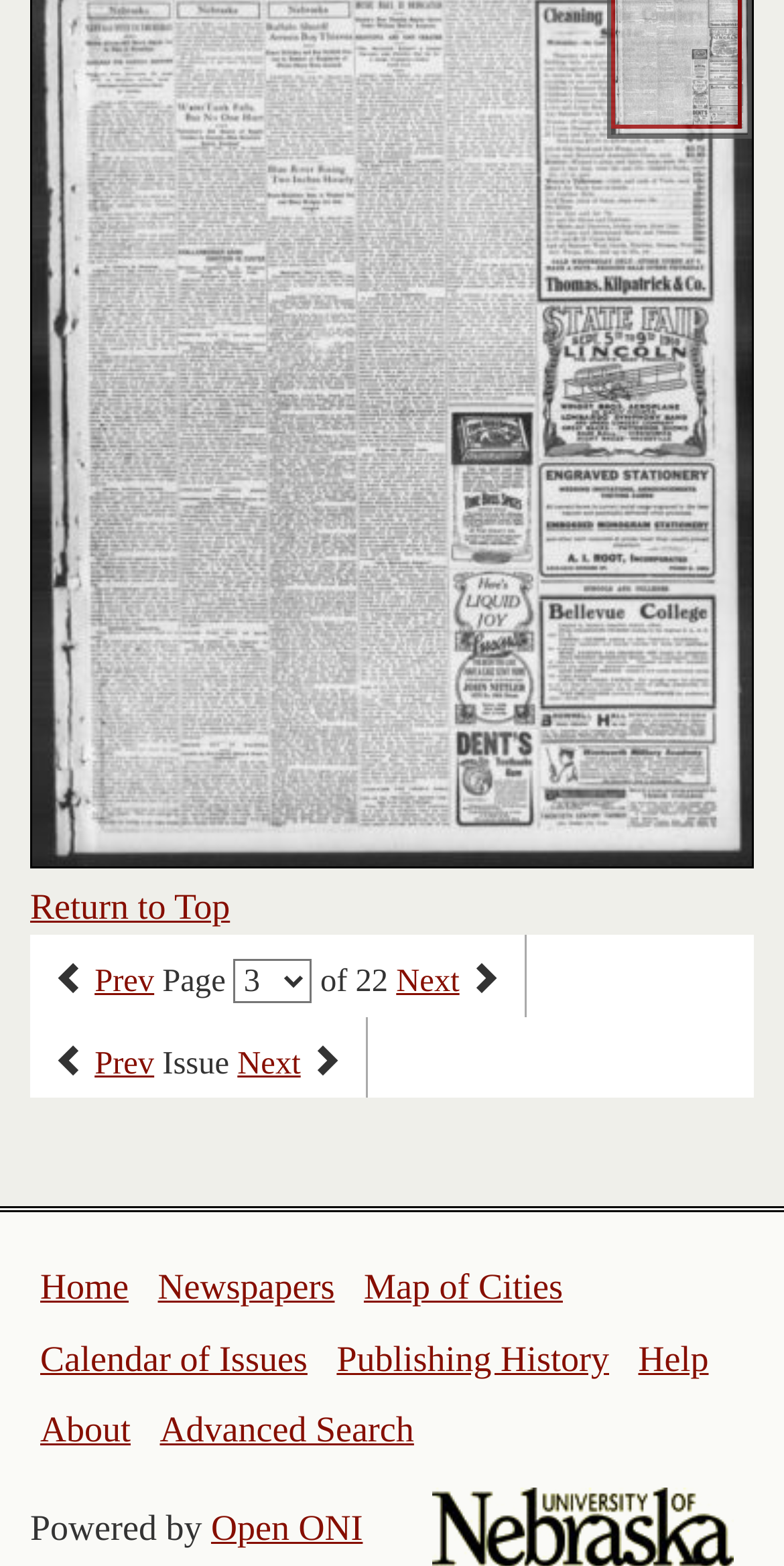What is the purpose of the combobox?
Based on the screenshot, give a detailed explanation to answer the question.

The combobox is located near the 'Page' text and the 'of 22' text, suggesting that it is used for selecting a page from a range of 22 pages.